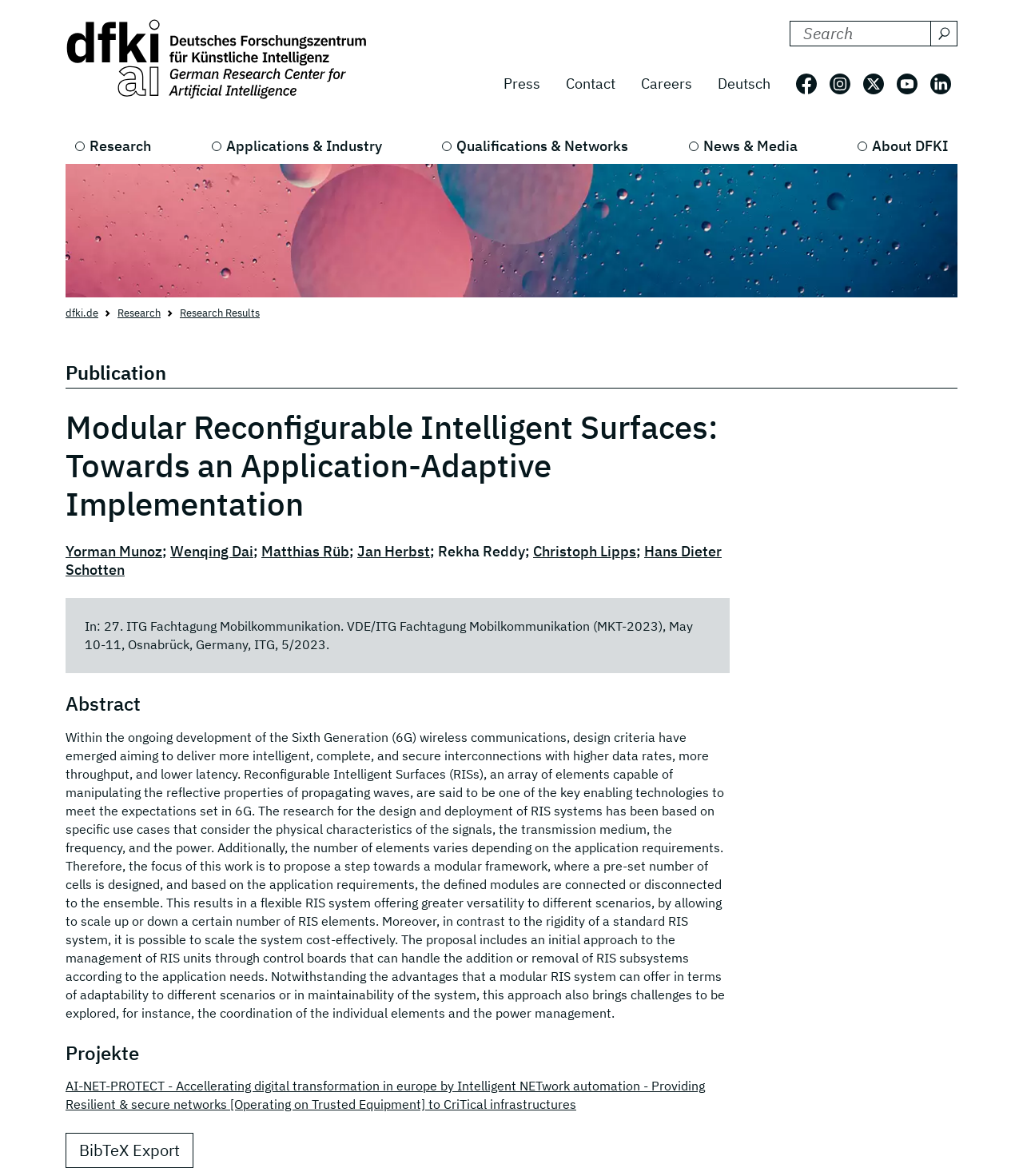Determine the bounding box coordinates of the clickable region to execute the instruction: "Read the article about 'What is the strongest nootropic for ADHD?'". The coordinates should be four float numbers between 0 and 1, denoted as [left, top, right, bottom].

None